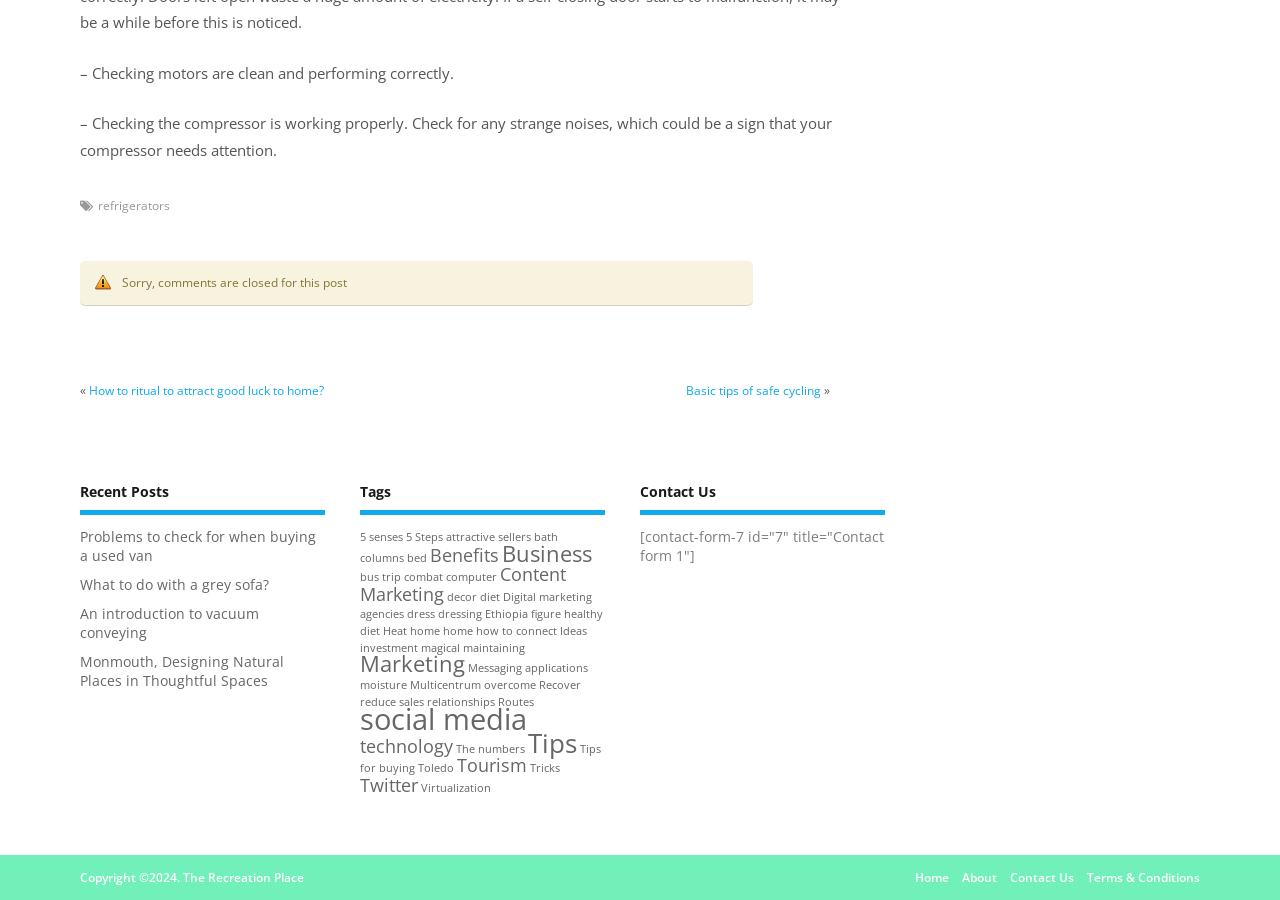Specify the bounding box coordinates of the element's region that should be clicked to achieve the following instruction: "Contact us". The bounding box coordinates consist of four float numbers between 0 and 1, in the format [left, top, right, bottom].

[0.5, 0.537, 0.691, 0.572]